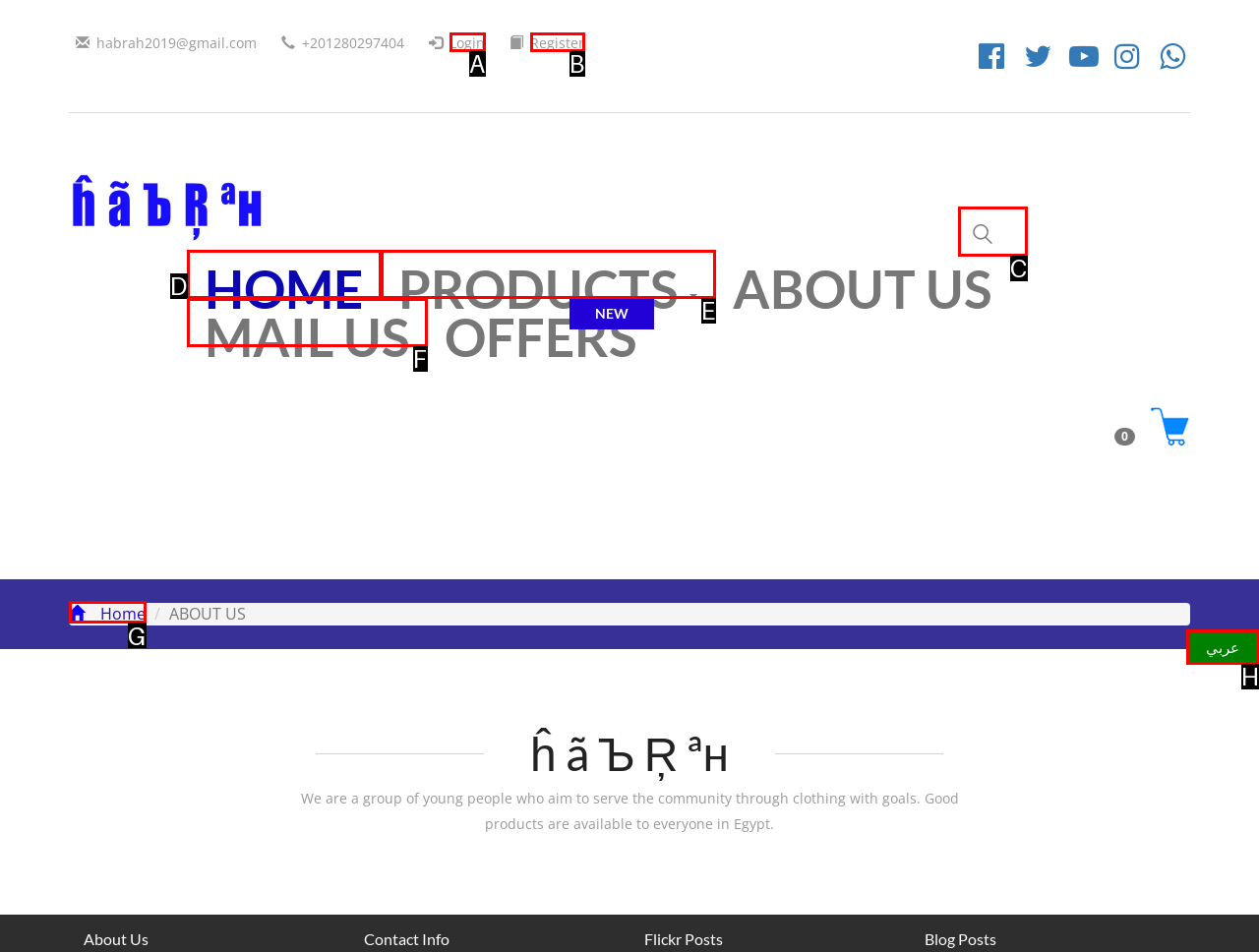Determine the HTML element to be clicked to complete the task: Search for a product. Answer by giving the letter of the selected option.

C